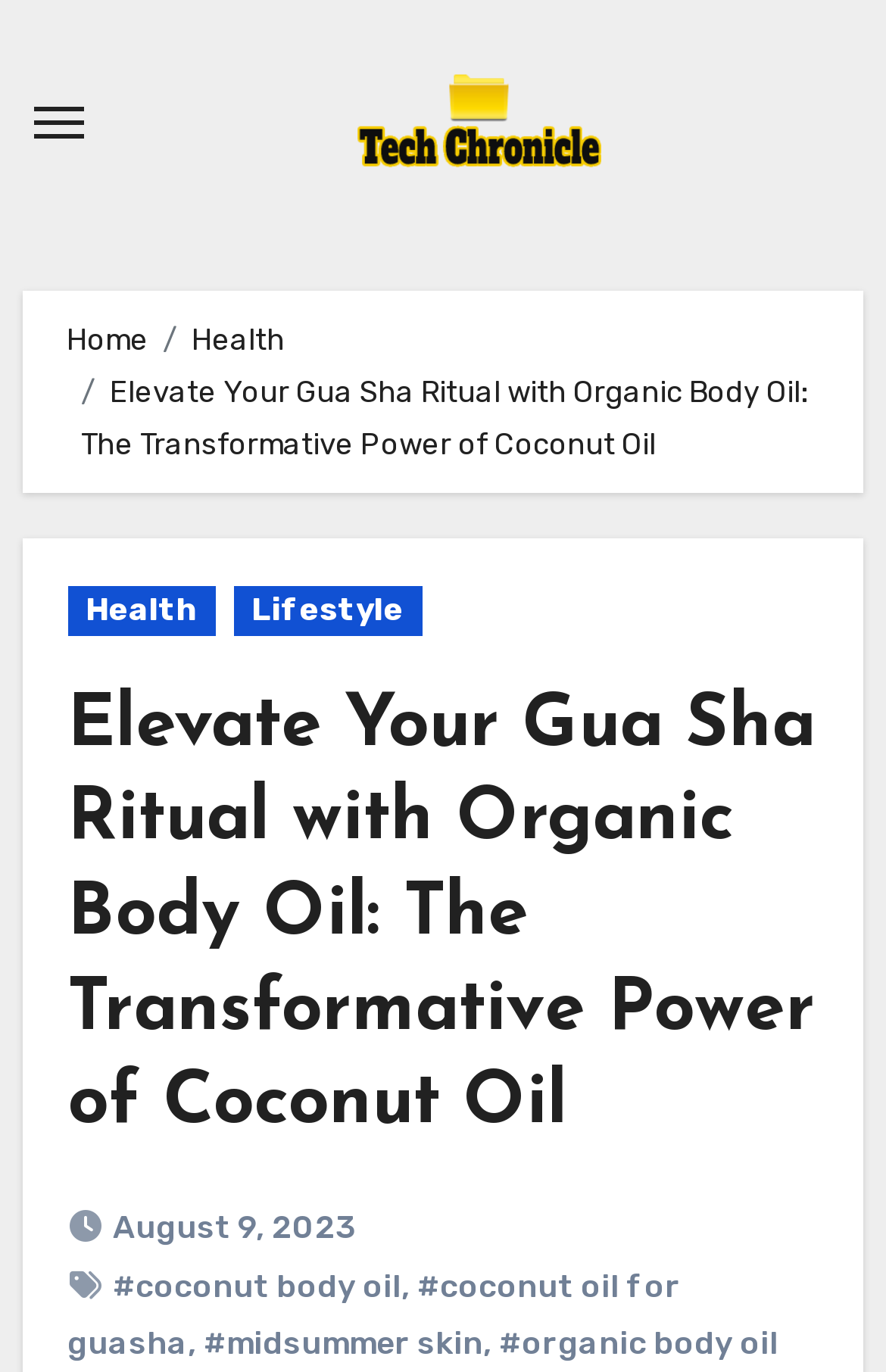Use one word or a short phrase to answer the question provided: 
What categories are available on the website?

Health, Lifestyle